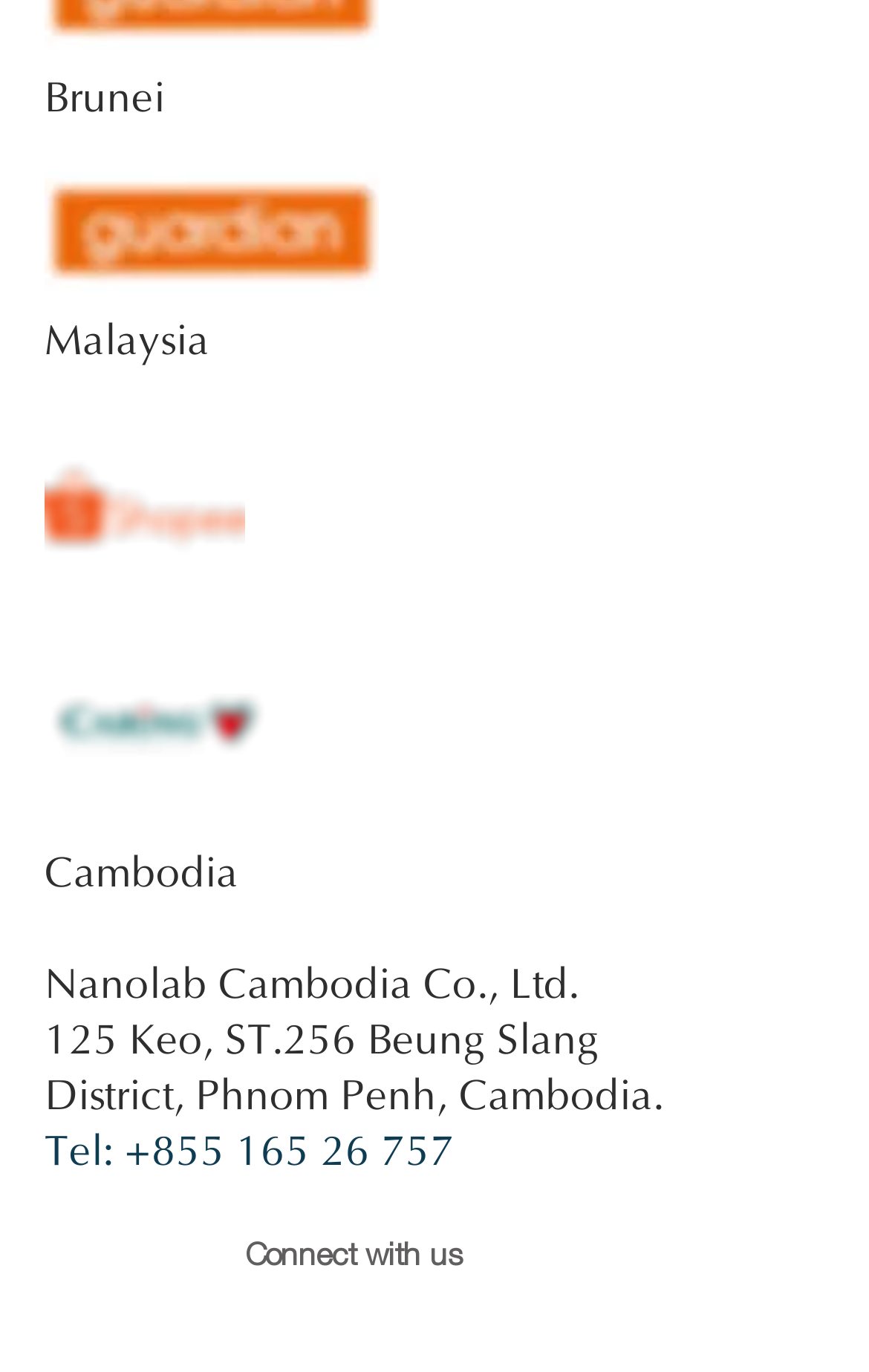Give a one-word or phrase response to the following question: What is the phone number listed on the webpage?

+855 165 26 757